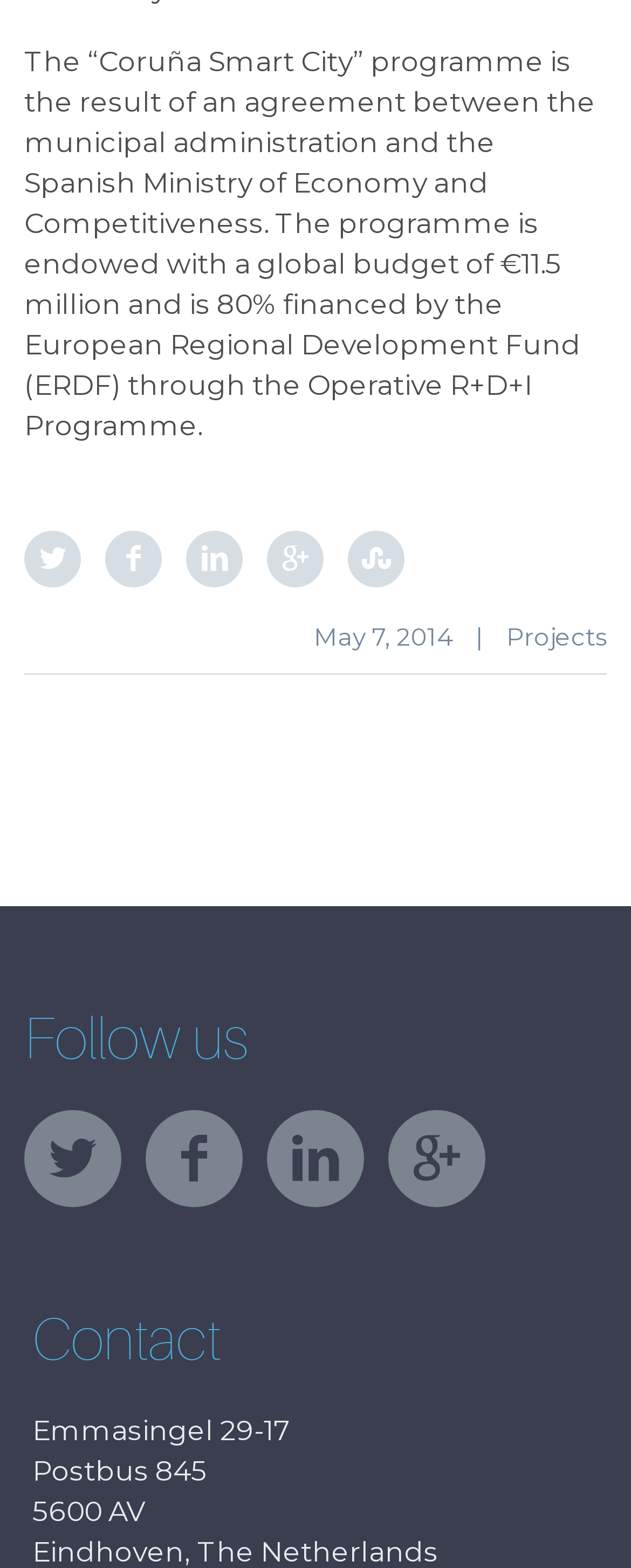Pinpoint the bounding box coordinates of the element you need to click to execute the following instruction: "Follow us on LinkedIn". The bounding box should be represented by four float numbers between 0 and 1, in the format [left, top, right, bottom].

[0.295, 0.338, 0.385, 0.375]